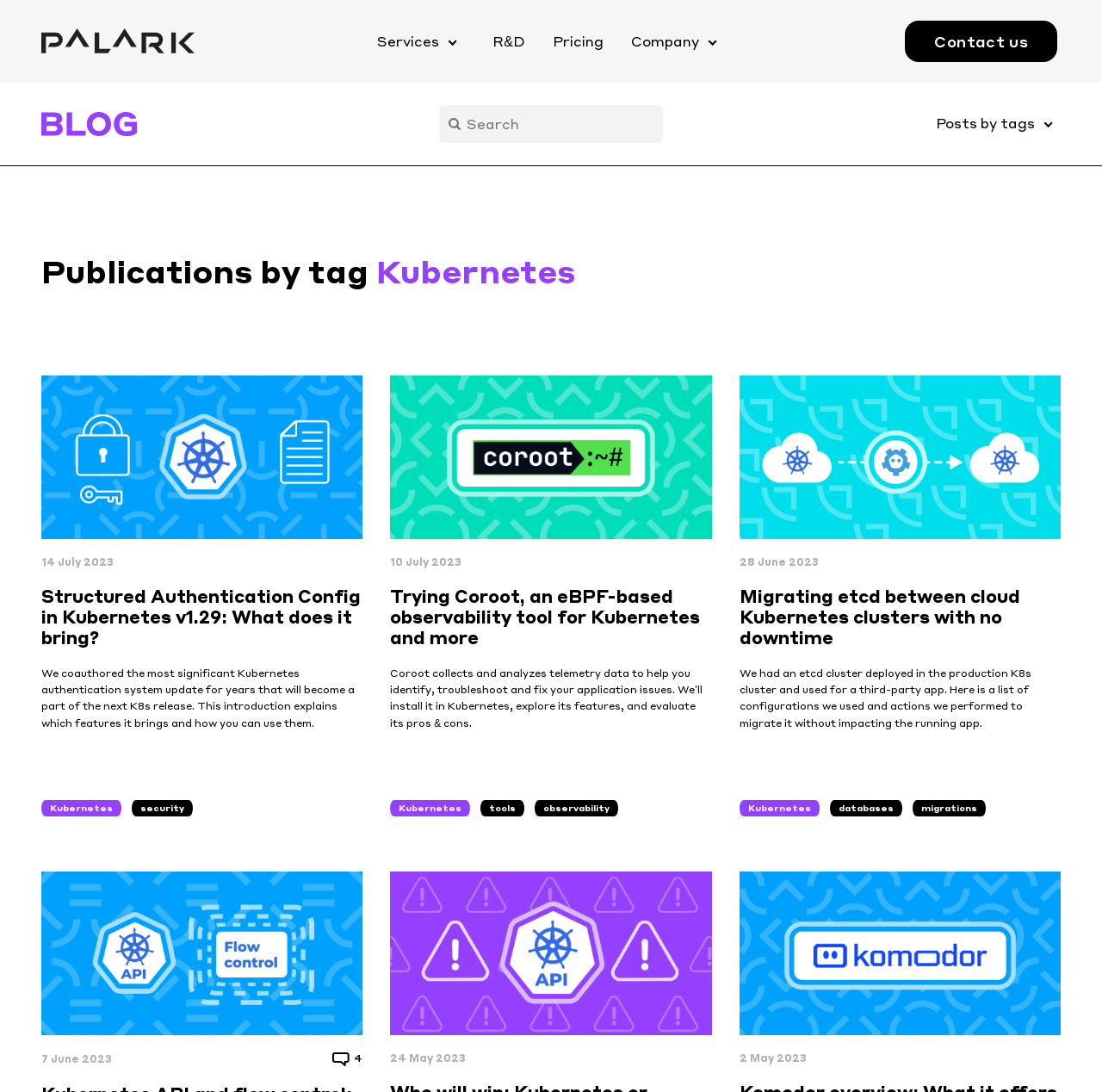What is the logo of the website?
By examining the image, provide a one-word or phrase answer.

palark-logo